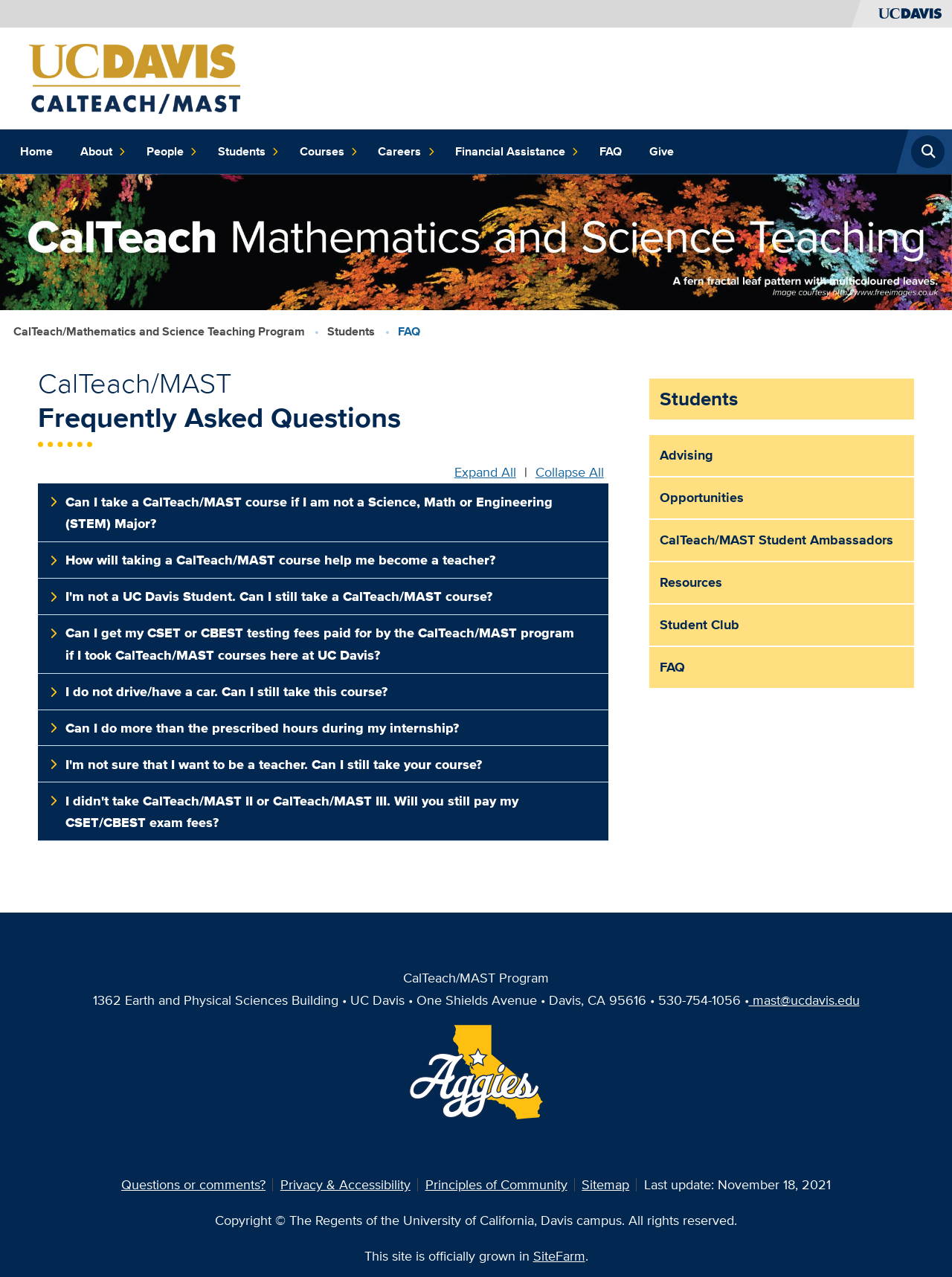Please answer the following query using a single word or phrase: 
What is the building location of the CalTeach/MAST program?

Earth and Physical Sciences Building